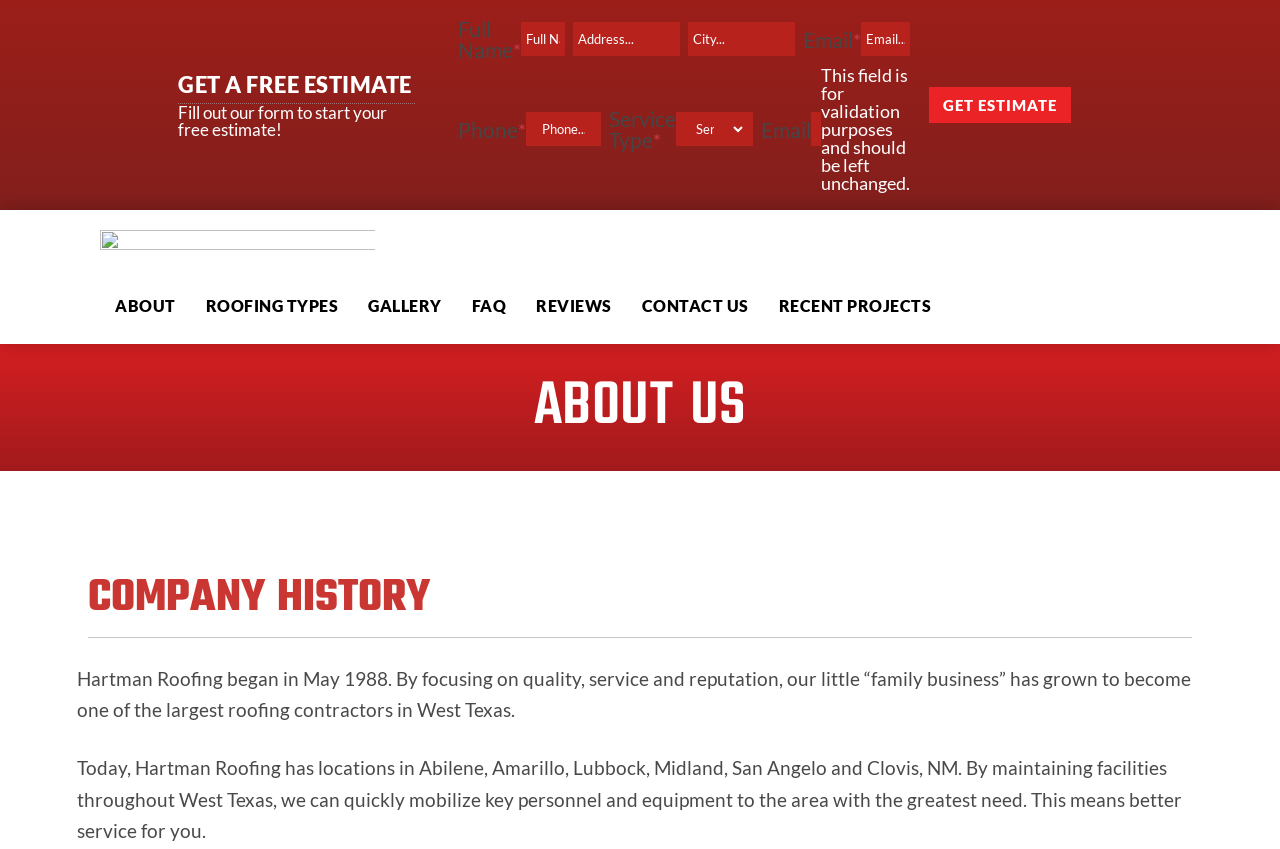What is the company's history?
Look at the image and respond with a one-word or short-phrase answer.

Founded in May 1988